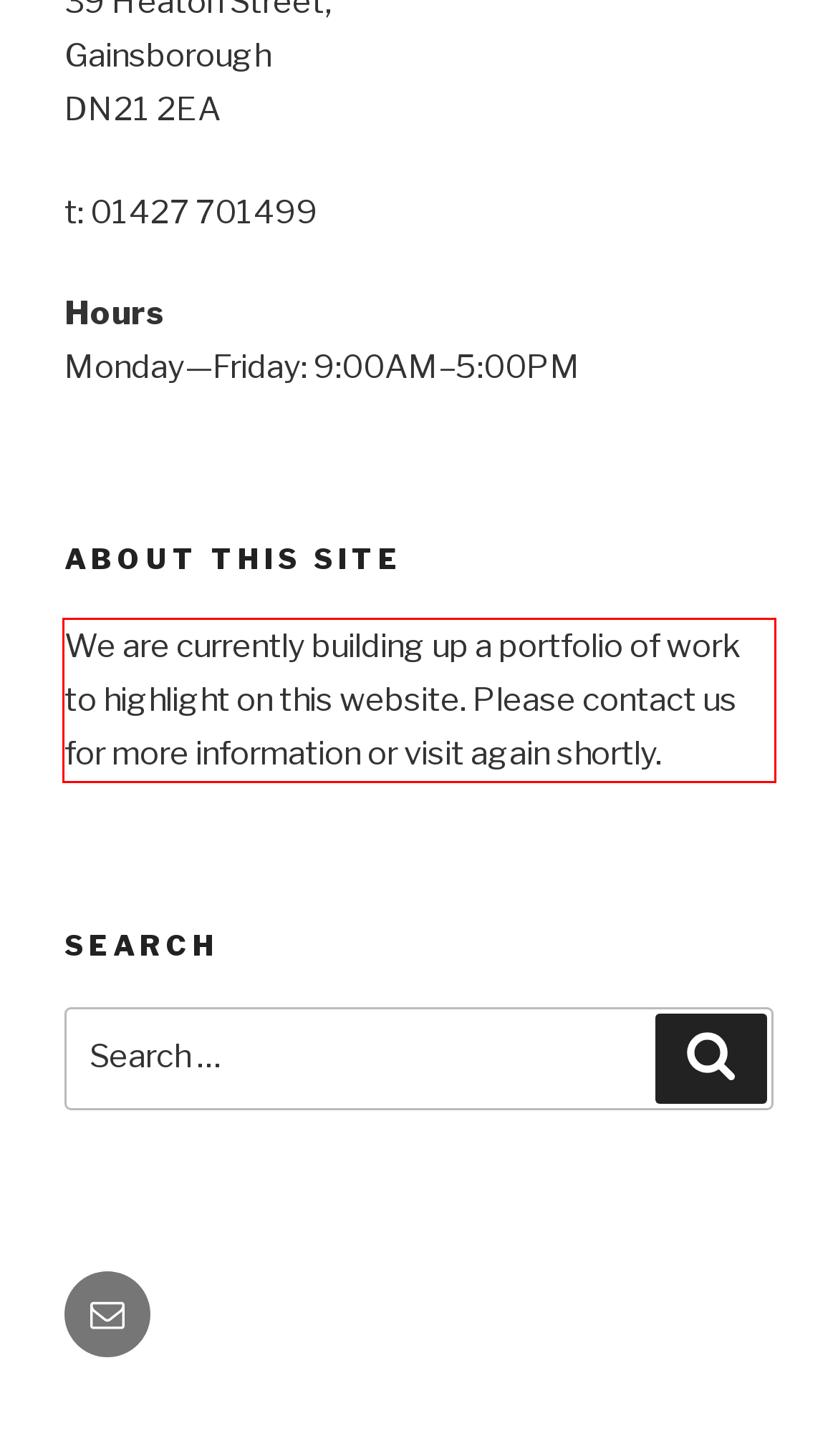You are presented with a screenshot containing a red rectangle. Extract the text found inside this red bounding box.

We are currently building up a portfolio of work to highlight on this website. Please contact us for more information or visit again shortly.